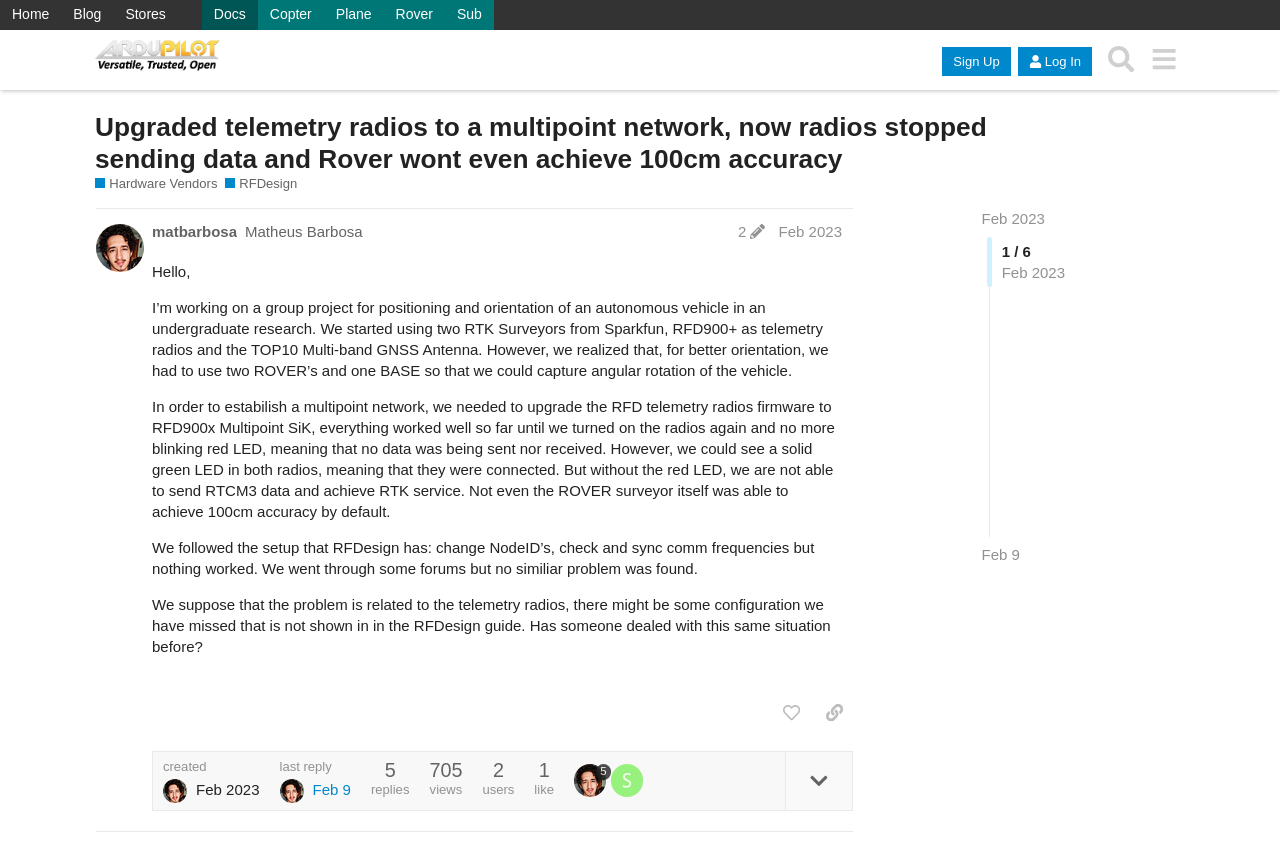Predict the bounding box of the UI element based on the description: "GIRFT programme". The coordinates should be four float numbers between 0 and 1, formatted as [left, top, right, bottom].

None